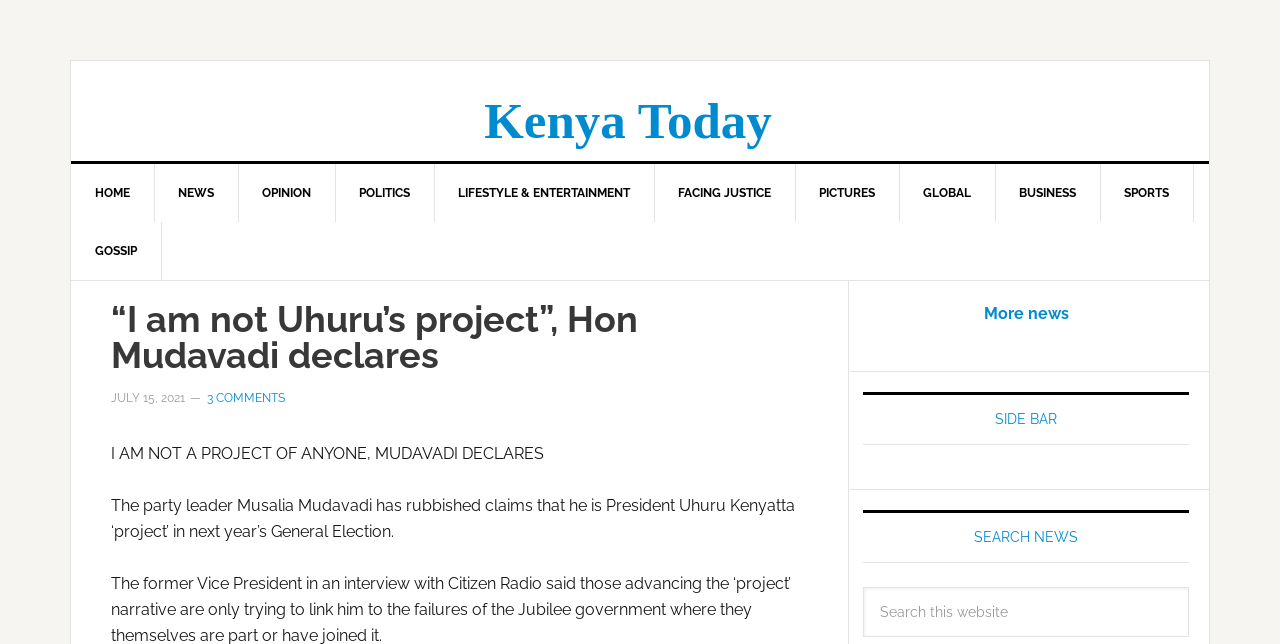Pinpoint the bounding box coordinates of the clickable area necessary to execute the following instruction: "View pictures". The coordinates should be given as four float numbers between 0 and 1, namely [left, top, right, bottom].

[0.621, 0.255, 0.703, 0.345]